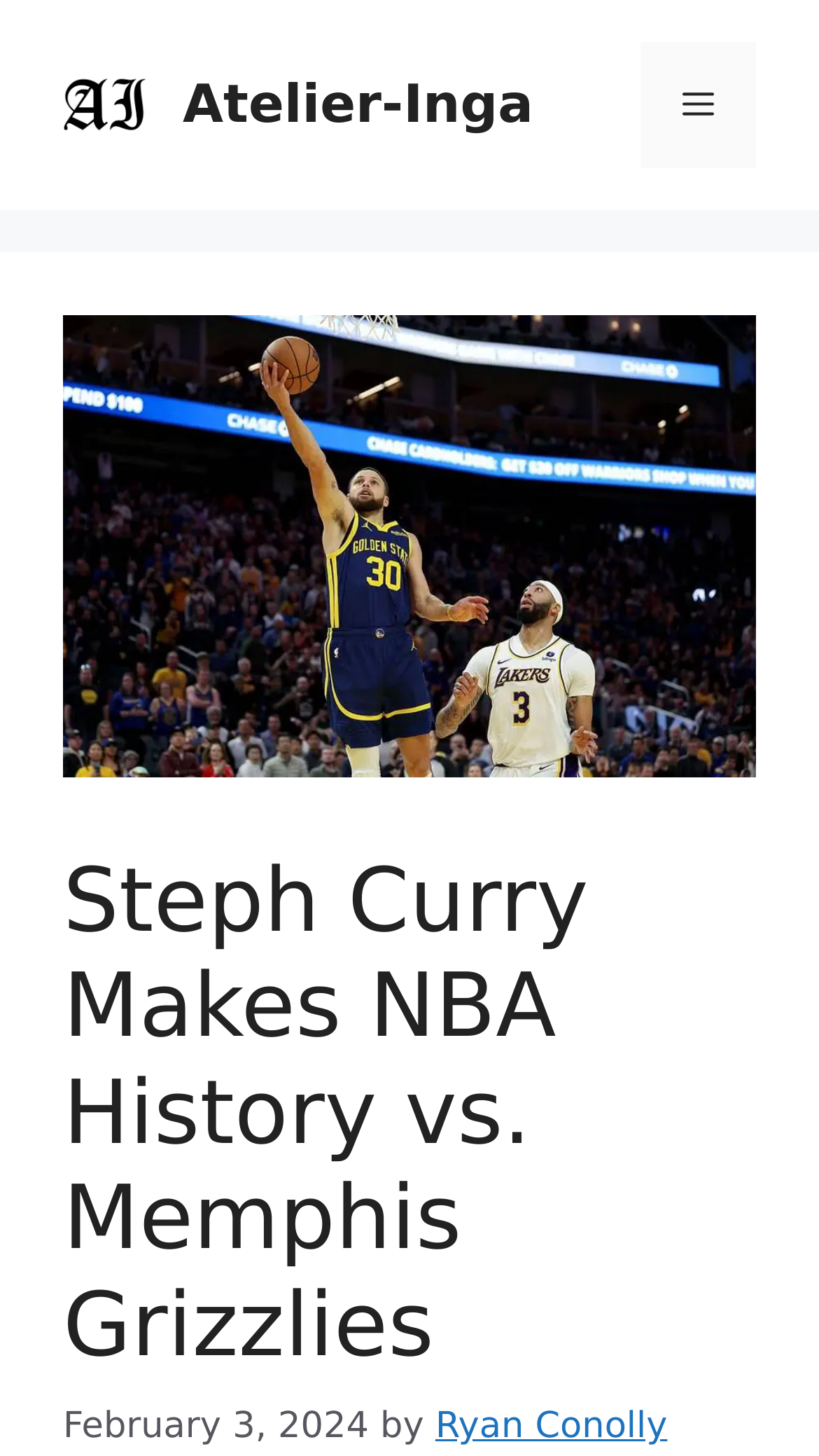Please determine the main heading text of this webpage.

Steph Curry Makes NBA History vs. Memphis Grizzlies